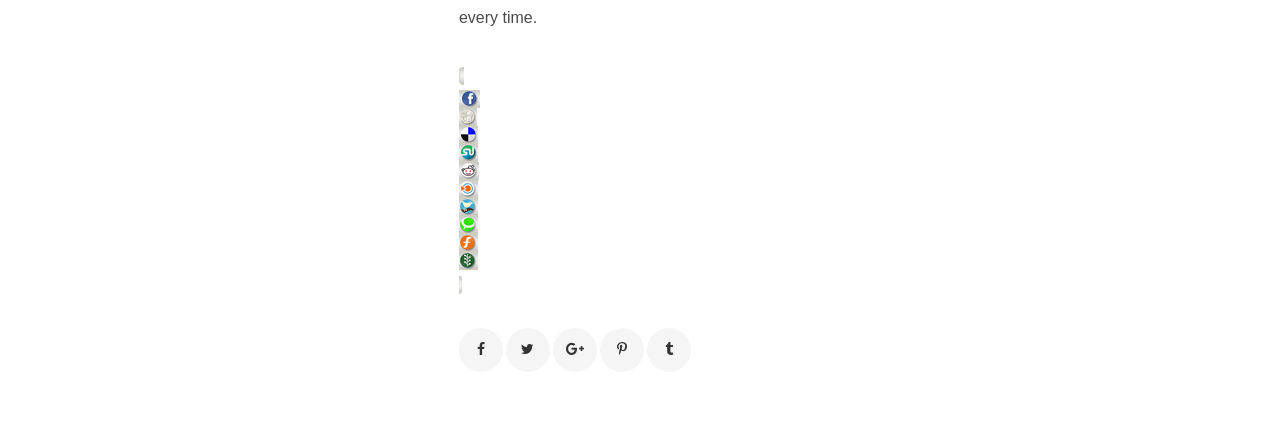Show me the bounding box coordinates of the clickable region to achieve the task as per the instruction: "Add to Facebook".

[0.359, 0.206, 0.941, 0.247]